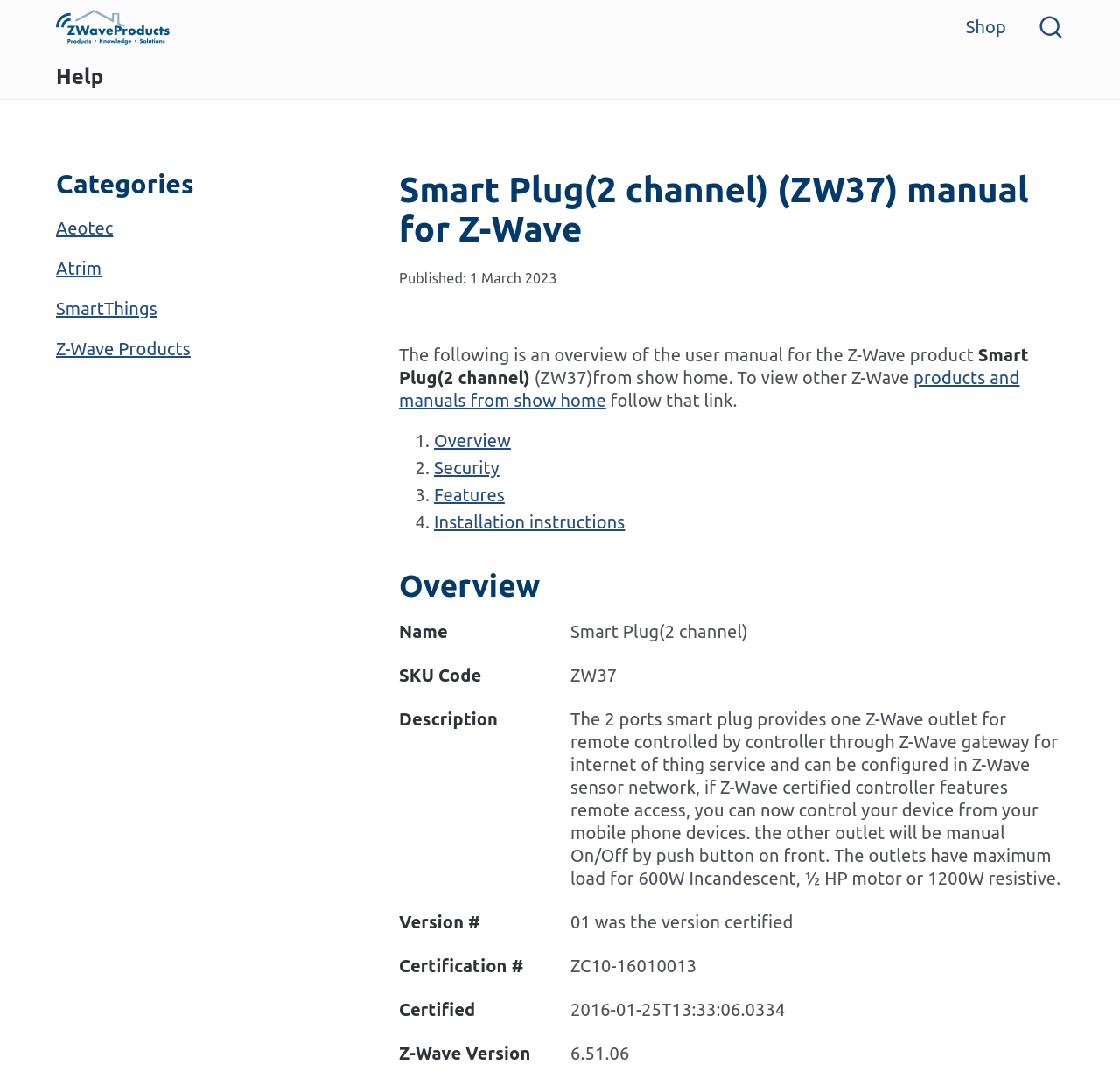Provide the bounding box coordinates of the section that needs to be clicked to accomplish the following instruction: "Search for something."

[0.917, 0.006, 0.95, 0.043]